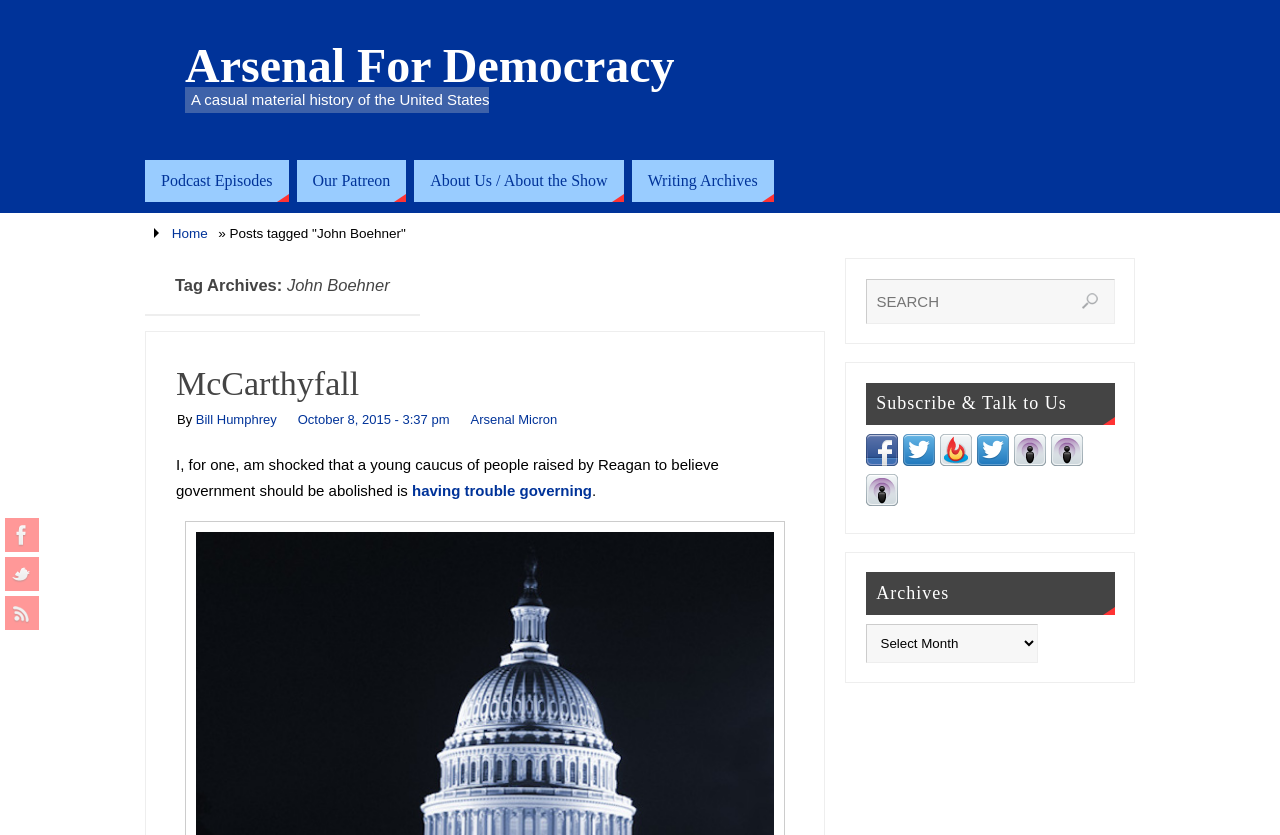What is the topic of the post 'McCarthyfall'?
Respond with a short answer, either a single word or a phrase, based on the image.

John Boehner